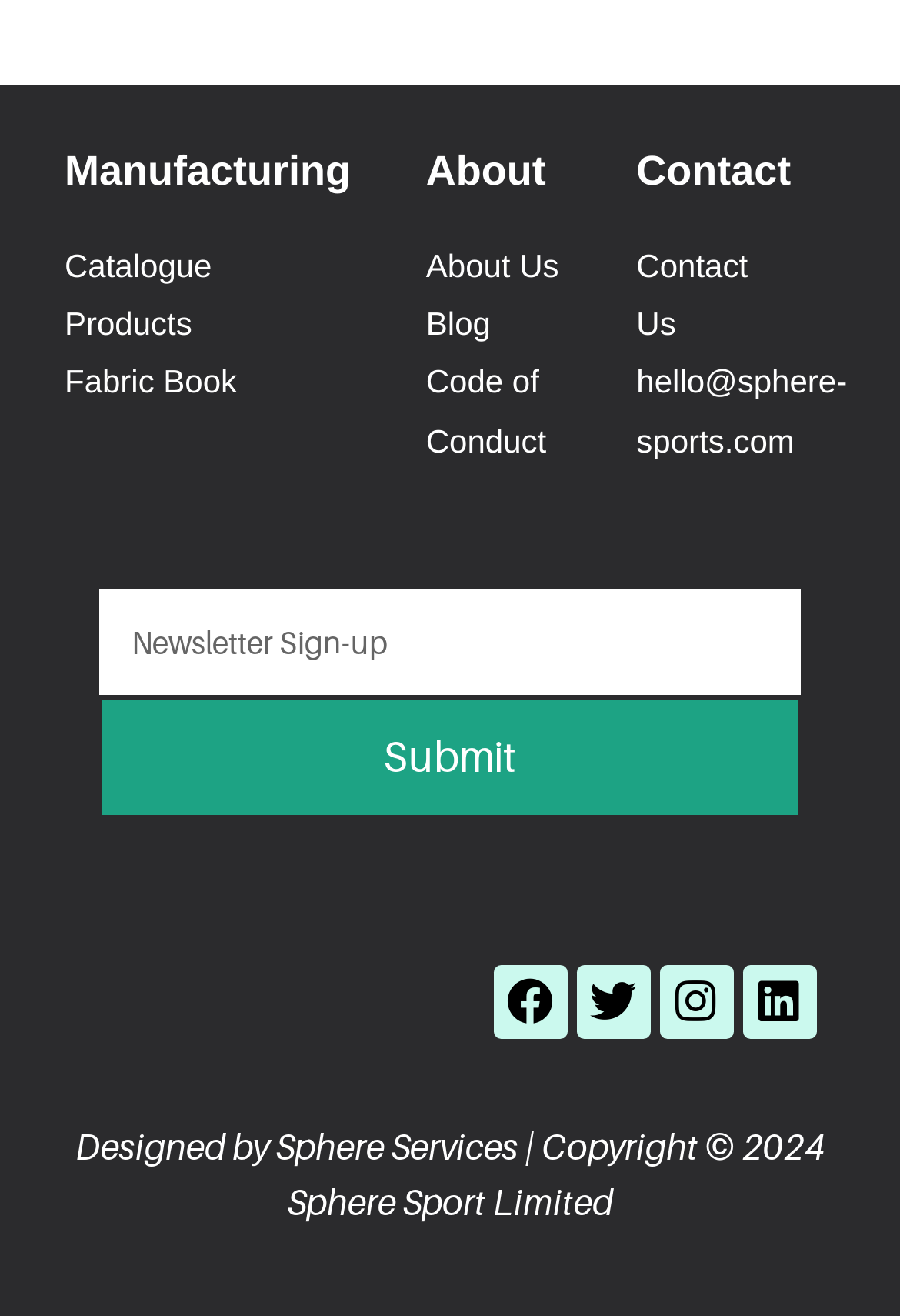Find the bounding box coordinates of the clickable area that will achieve the following instruction: "Click on Facebook".

[0.547, 0.734, 0.629, 0.79]